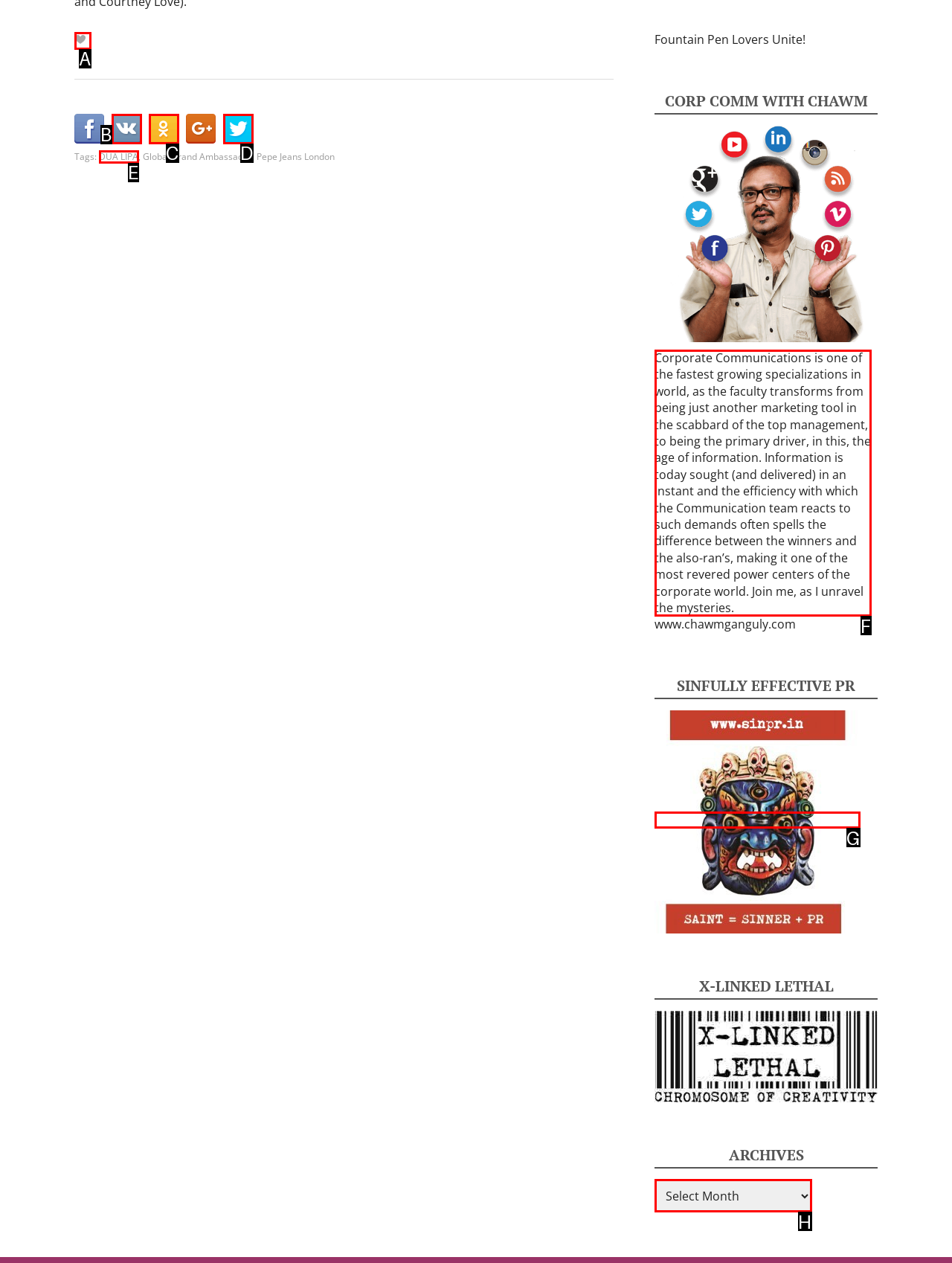Given the task: Read Corporate Communications article, point out the letter of the appropriate UI element from the marked options in the screenshot.

F